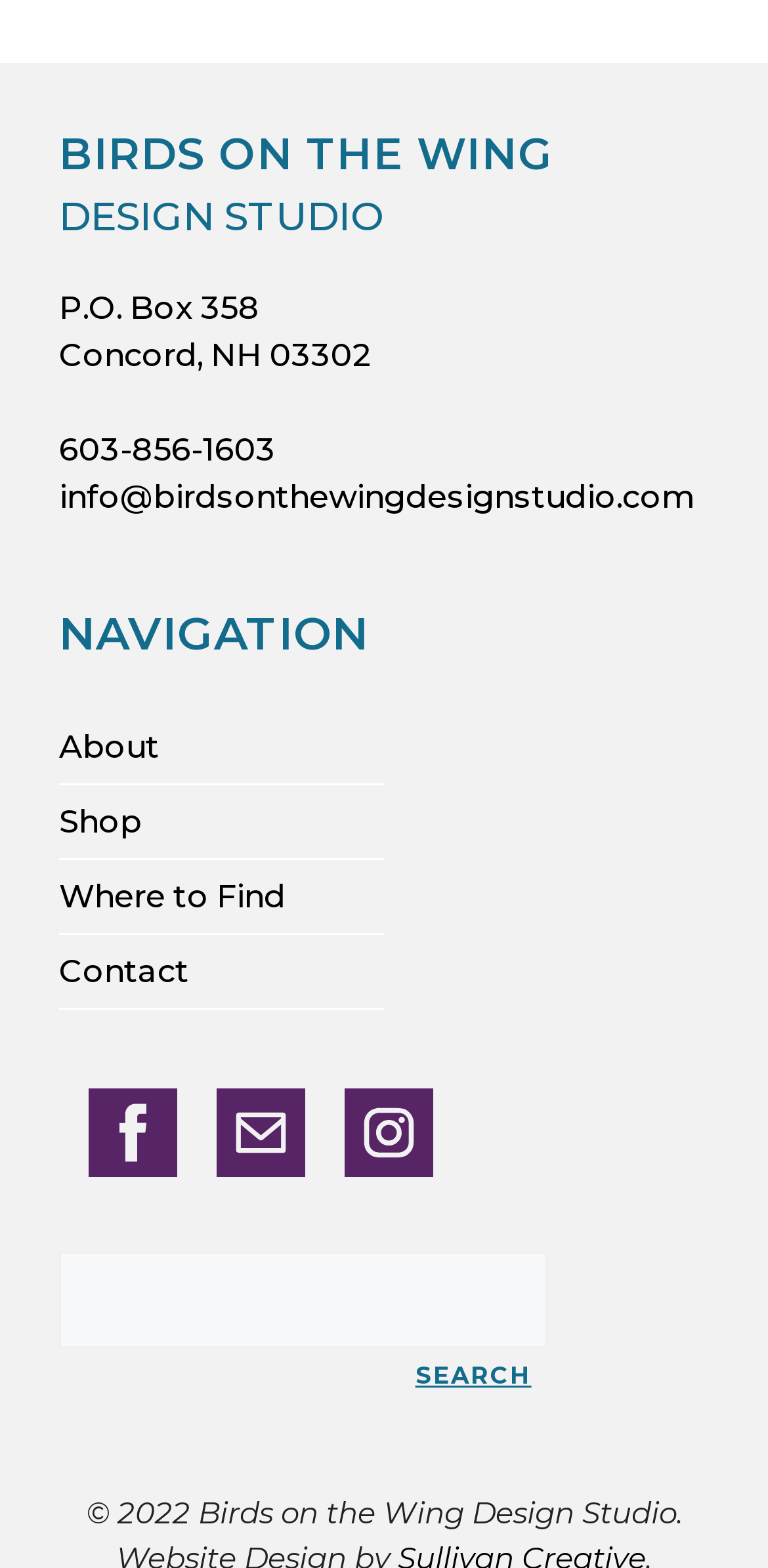Respond with a single word or phrase for the following question: 
What is the studio's name?

BIRDS ON THE WING DESIGN STUDIO